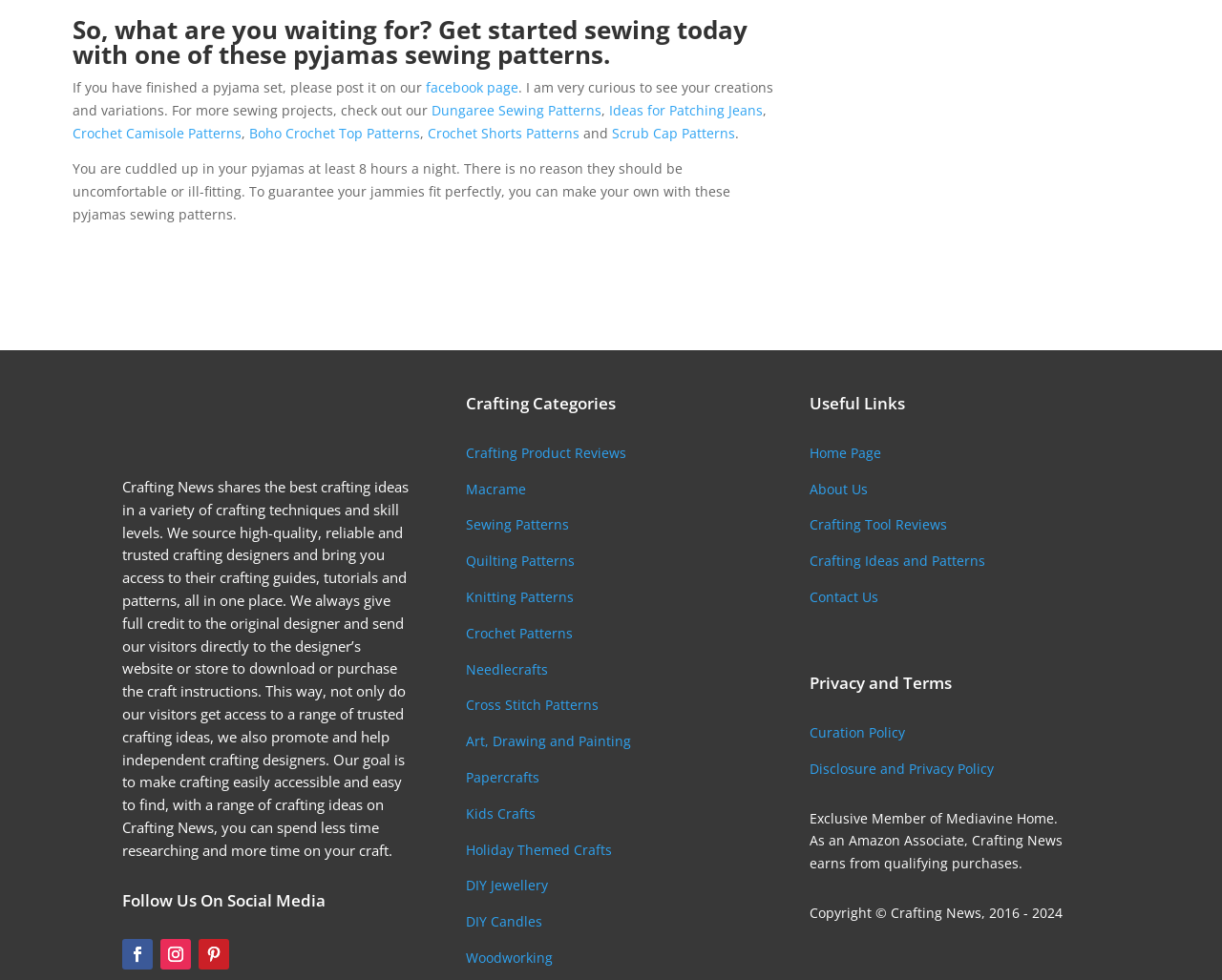Using a single word or phrase, answer the following question: 
What type of crafts can users find on Crafting News?

Various crafts